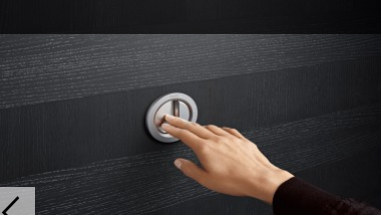Who can use this remote flush button?
Provide an in-depth answer to the question, covering all aspects.

The caption emphasizes that the intuitive design of the Geberit remote flush button makes it ideal for users of all ages and abilities, implying that it is accessible and usable by everyone.